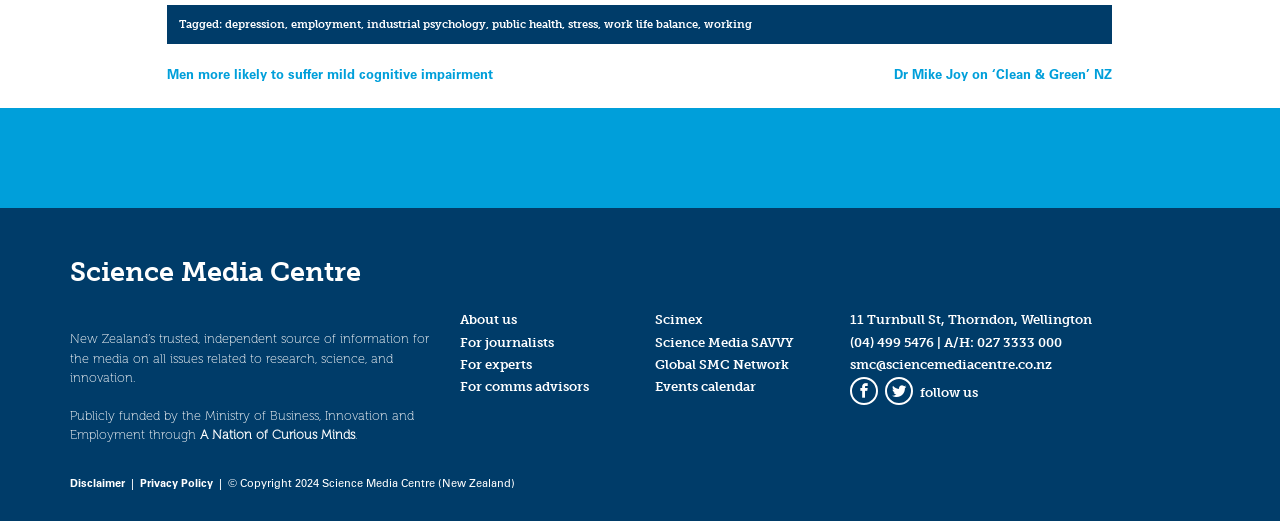Given the element description: "About us", predict the bounding box coordinates of this UI element. The coordinates must be four float numbers between 0 and 1, given as [left, top, right, bottom].

[0.359, 0.599, 0.404, 0.628]